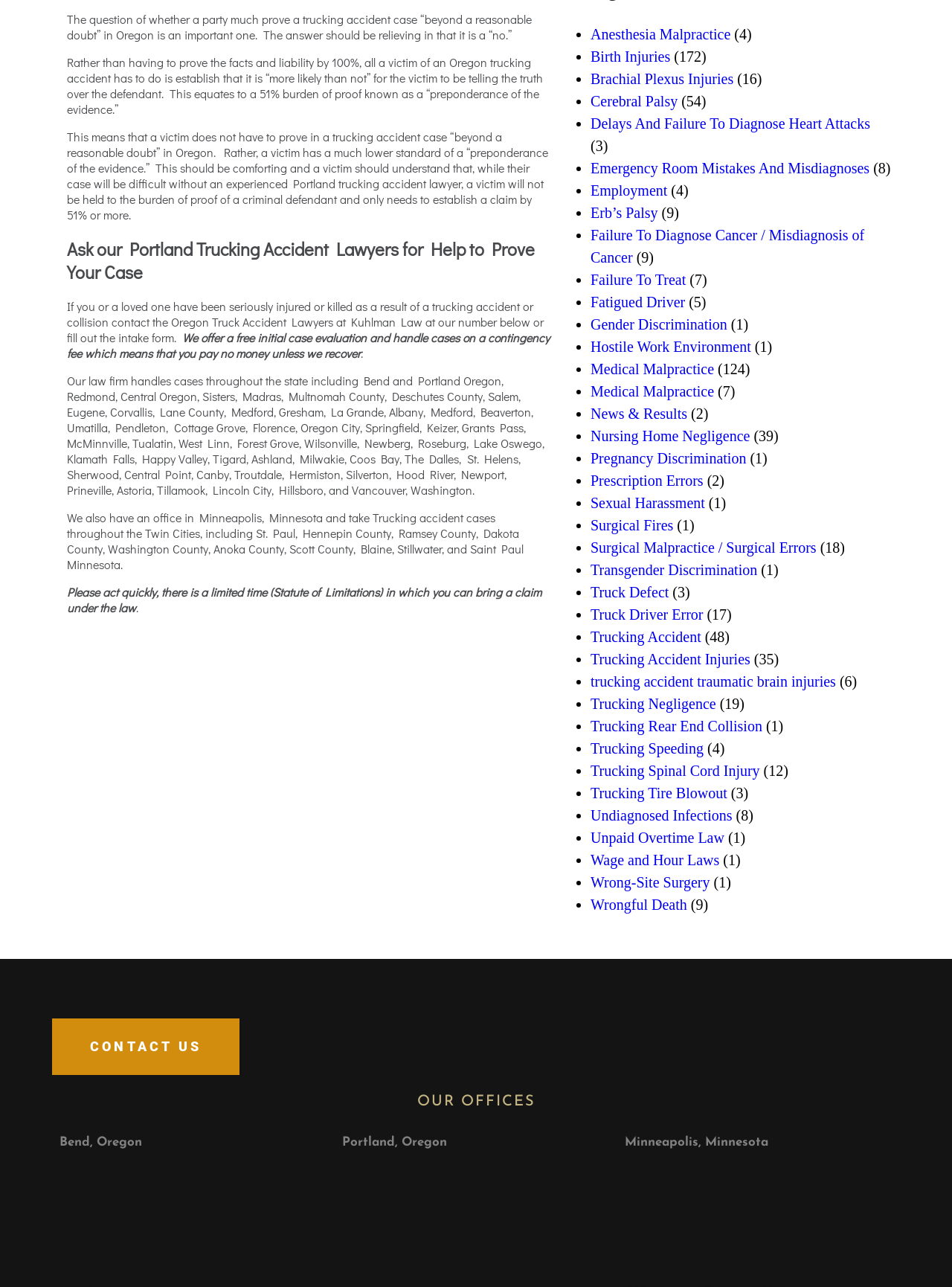What is the limitation period for bringing a claim in a trucking accident case in Oregon?
Using the image as a reference, give an elaborate response to the question.

The webpage mentions that there is a limited time, known as the Statute of Limitations, in which a victim of a trucking accident in Oregon can bring a claim under the law.